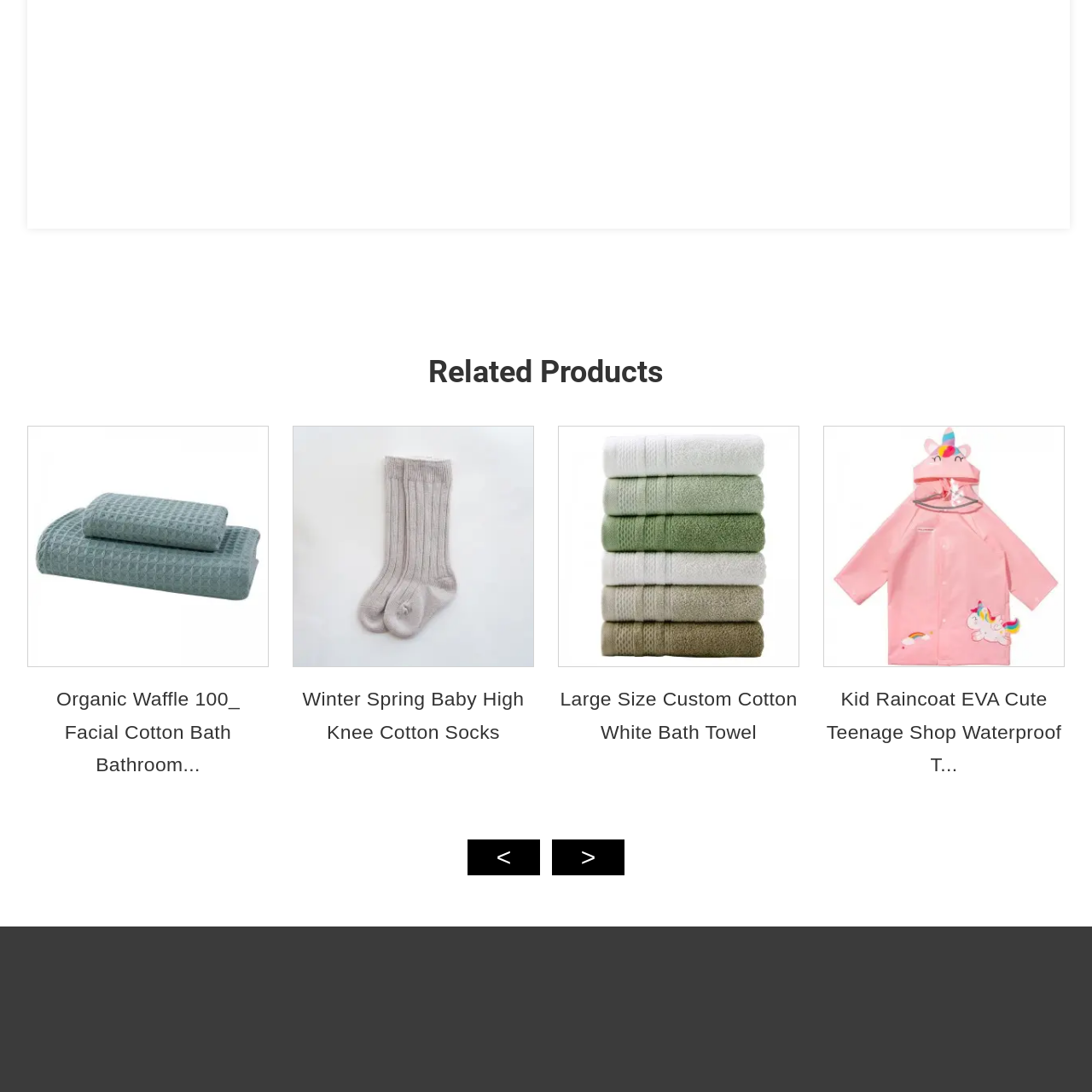Please concentrate on the part of the image enclosed by the red bounding box and answer the following question in detail using the information visible: What is the benefit of the waffle pattern?

According to the caption, the waffle pattern increases the surface area of the towel, resulting in better drying efficiency, making it more effective for its intended use.